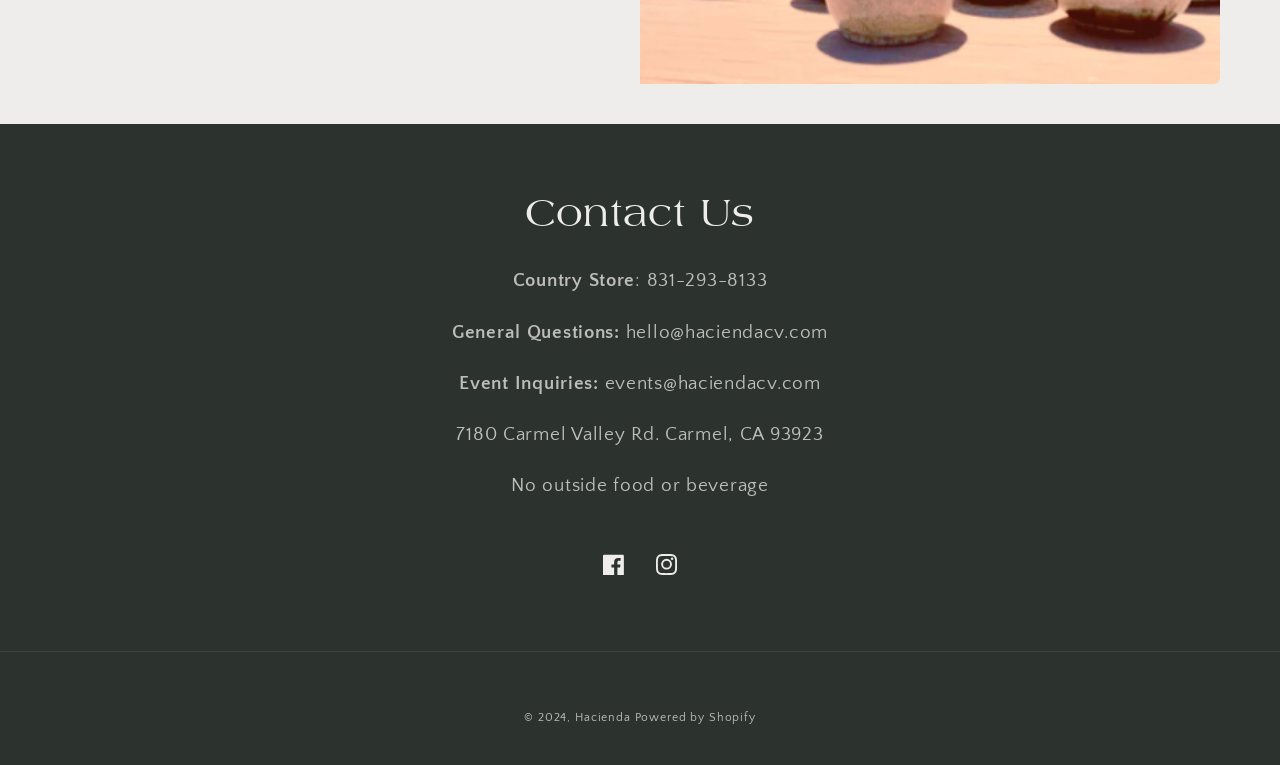Given the description: "Powered by Shopify", determine the bounding box coordinates of the UI element. The coordinates should be formatted as four float numbers between 0 and 1, [left, top, right, bottom].

[0.496, 0.929, 0.59, 0.946]